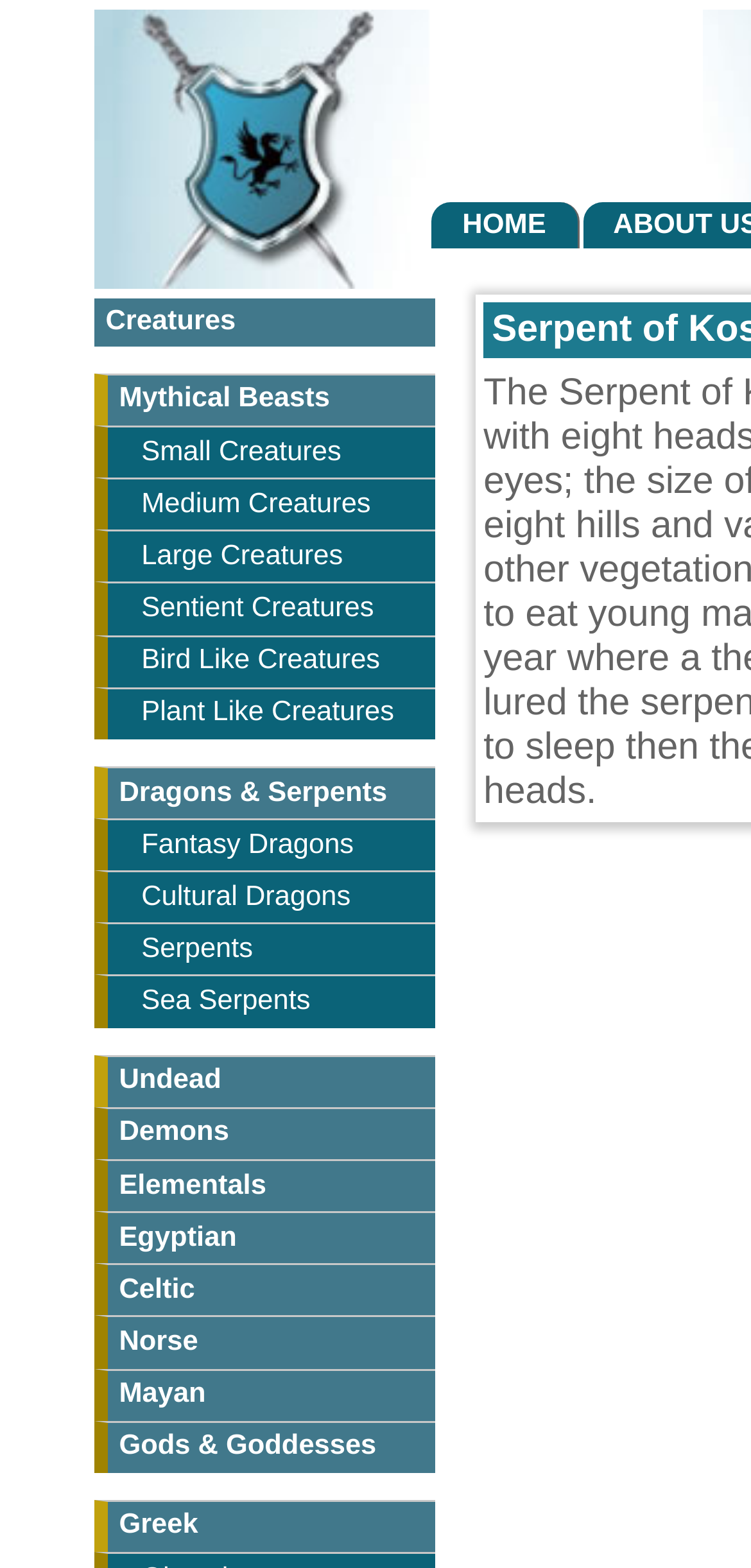Find the bounding box of the UI element described as: "Mythical Beasts". The bounding box coordinates should be given as four float values between 0 and 1, i.e., [left, top, right, bottom].

[0.126, 0.238, 0.579, 0.272]